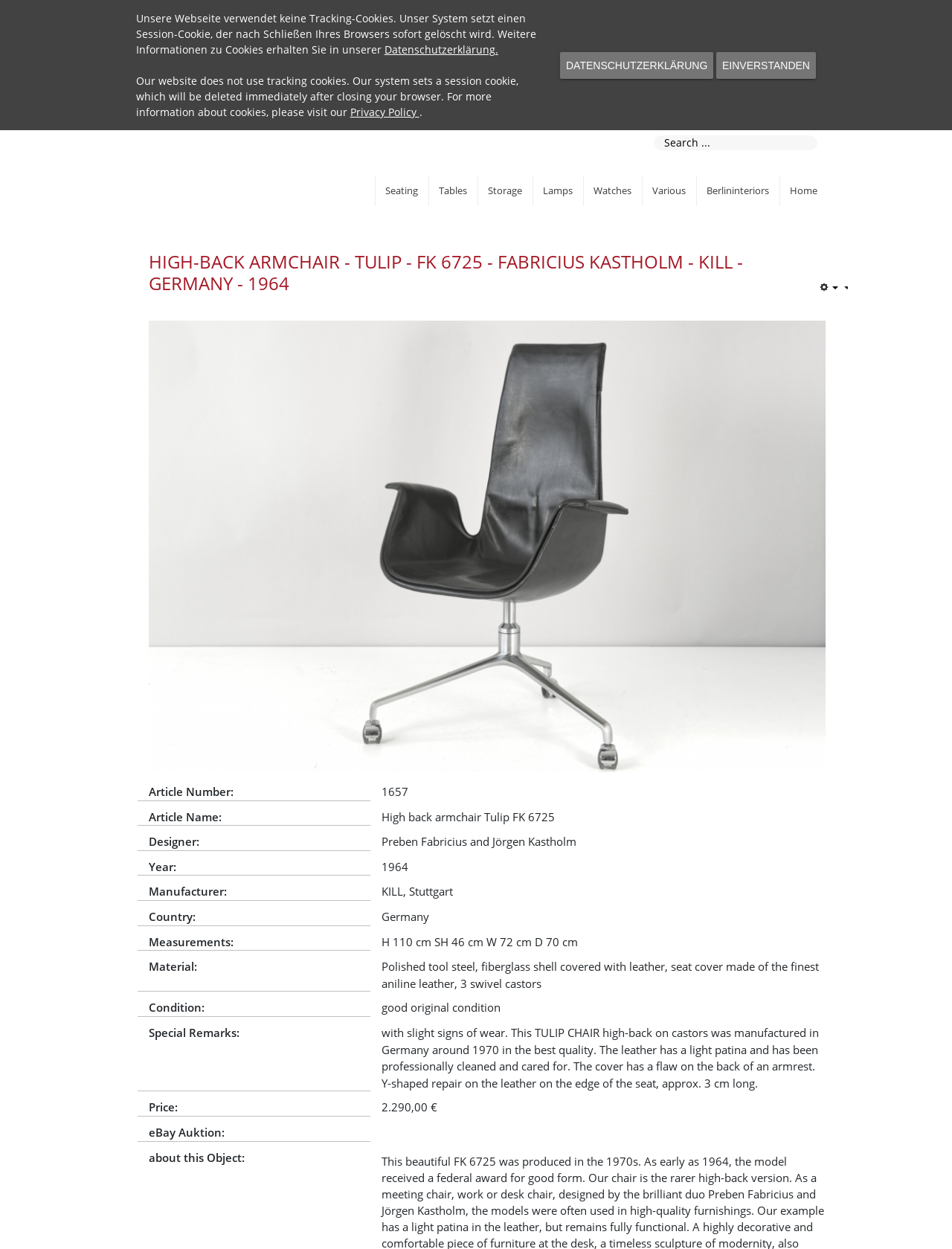Kindly determine the bounding box coordinates of the area that needs to be clicked to fulfill this instruction: "Check the price of the armchair".

[0.401, 0.881, 0.46, 0.892]